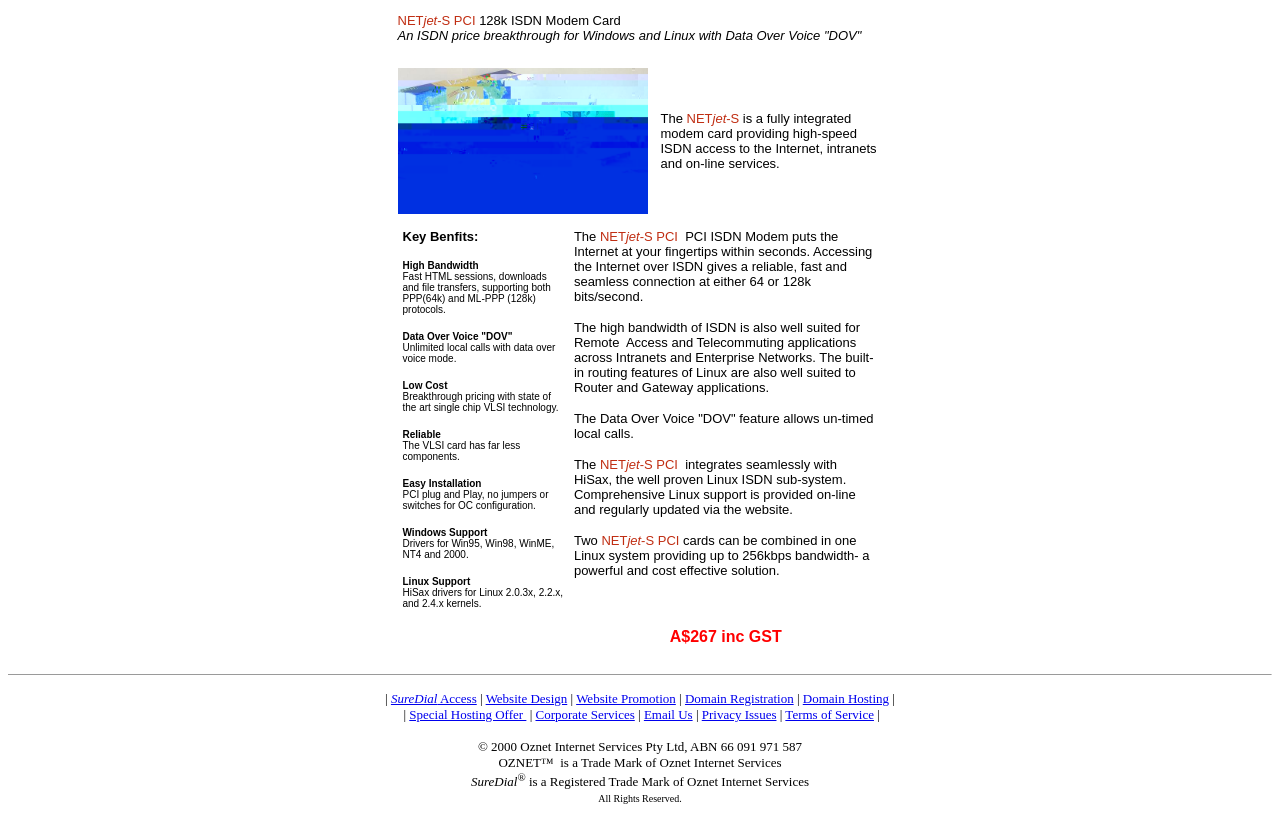Find the bounding box coordinates of the area that needs to be clicked in order to achieve the following instruction: "Read the recent post 'The Power of Perspective – Diversity in Sports Broadcasting Commentary'". The coordinates should be specified as four float numbers between 0 and 1, i.e., [left, top, right, bottom].

None